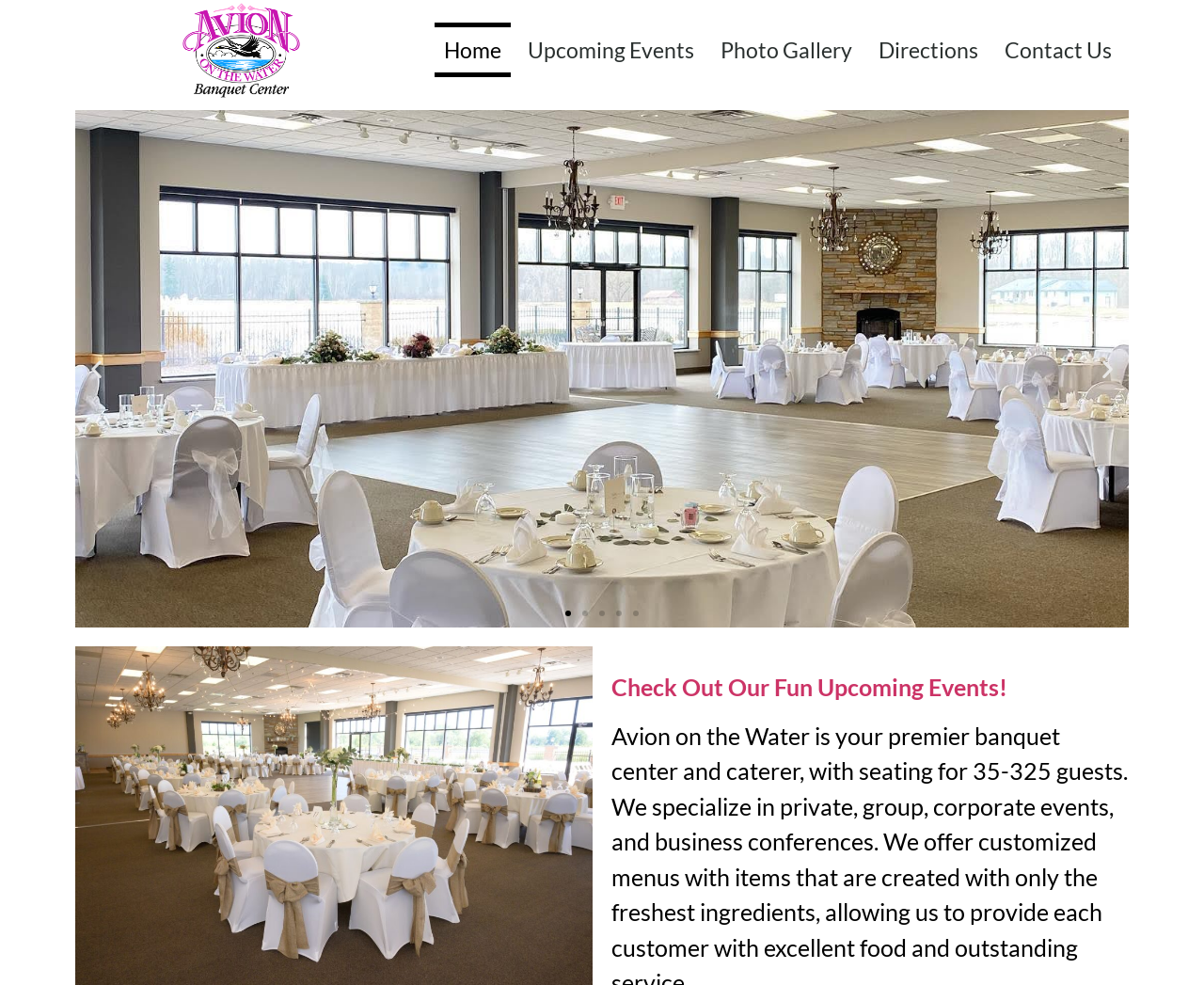Locate the bounding box of the UI element described by: "Previous slide" in the given webpage screenshot.

[0.07, 0.362, 0.09, 0.386]